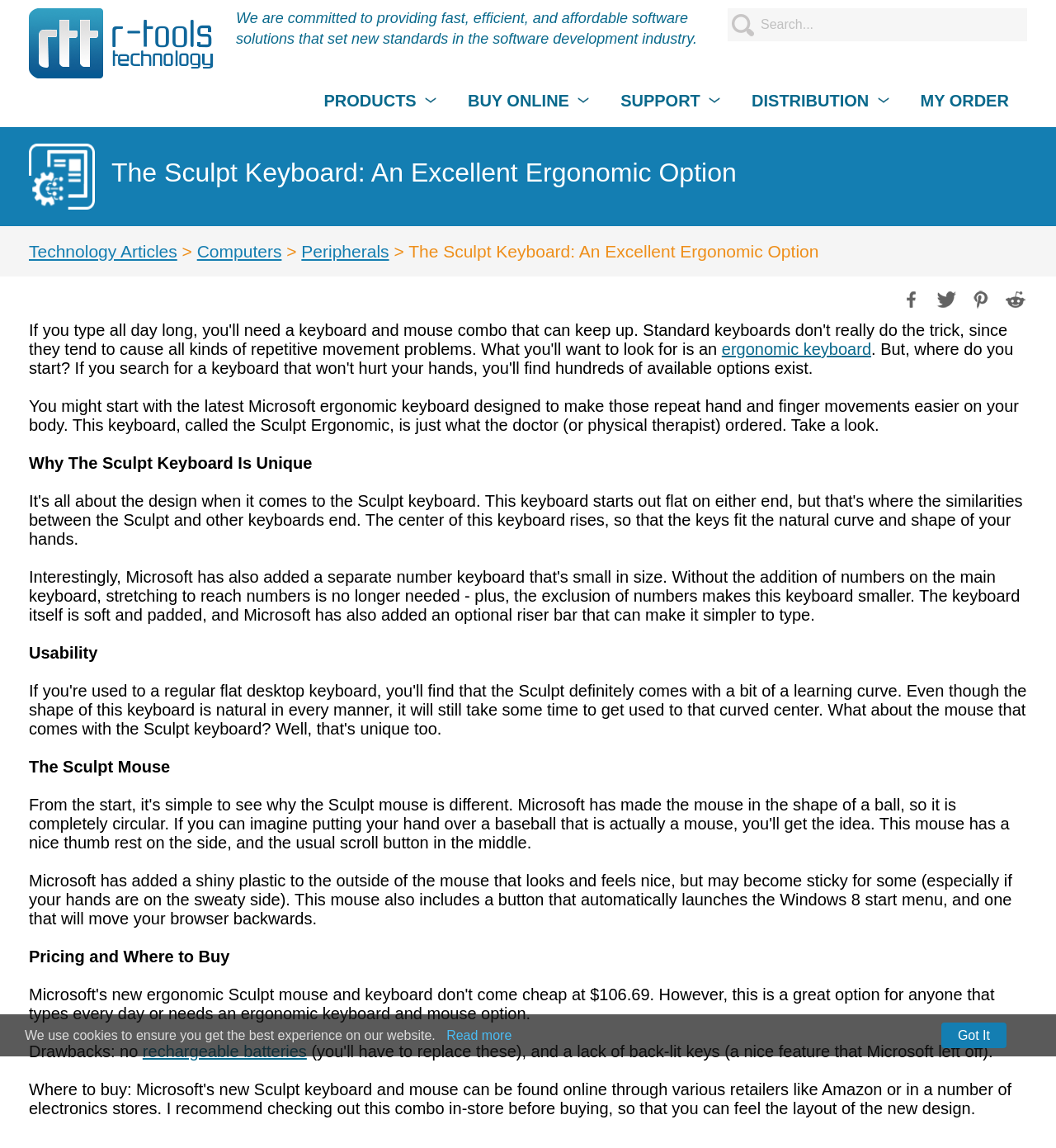Can you find the bounding box coordinates of the area I should click to execute the following instruction: "Read Technology Articles"?

[0.027, 0.211, 0.168, 0.227]